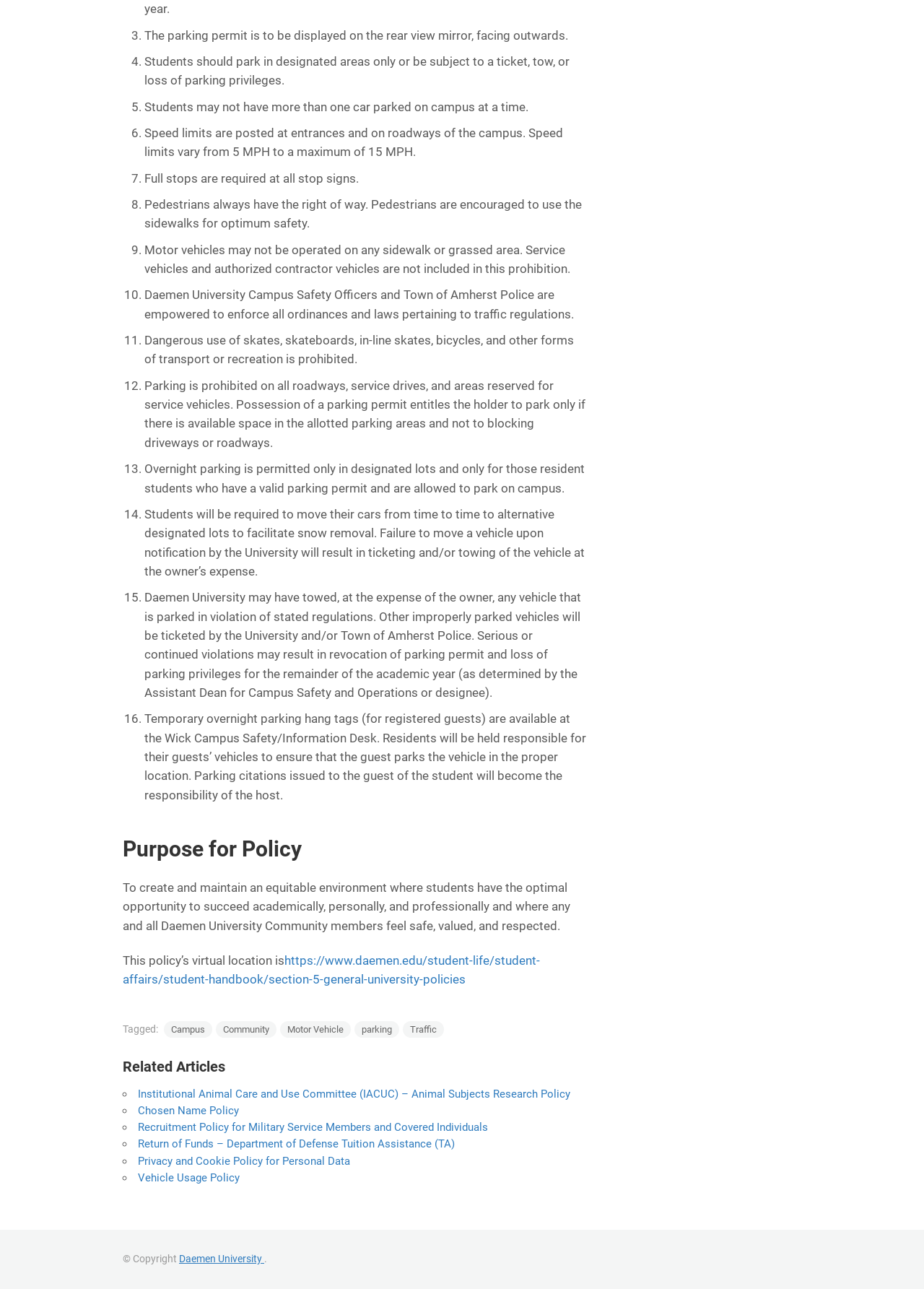Please identify the bounding box coordinates of the region to click in order to complete the given instruction: "Read the purpose for policy". The coordinates should be four float numbers between 0 and 1, i.e., [left, top, right, bottom].

[0.133, 0.636, 0.635, 0.669]